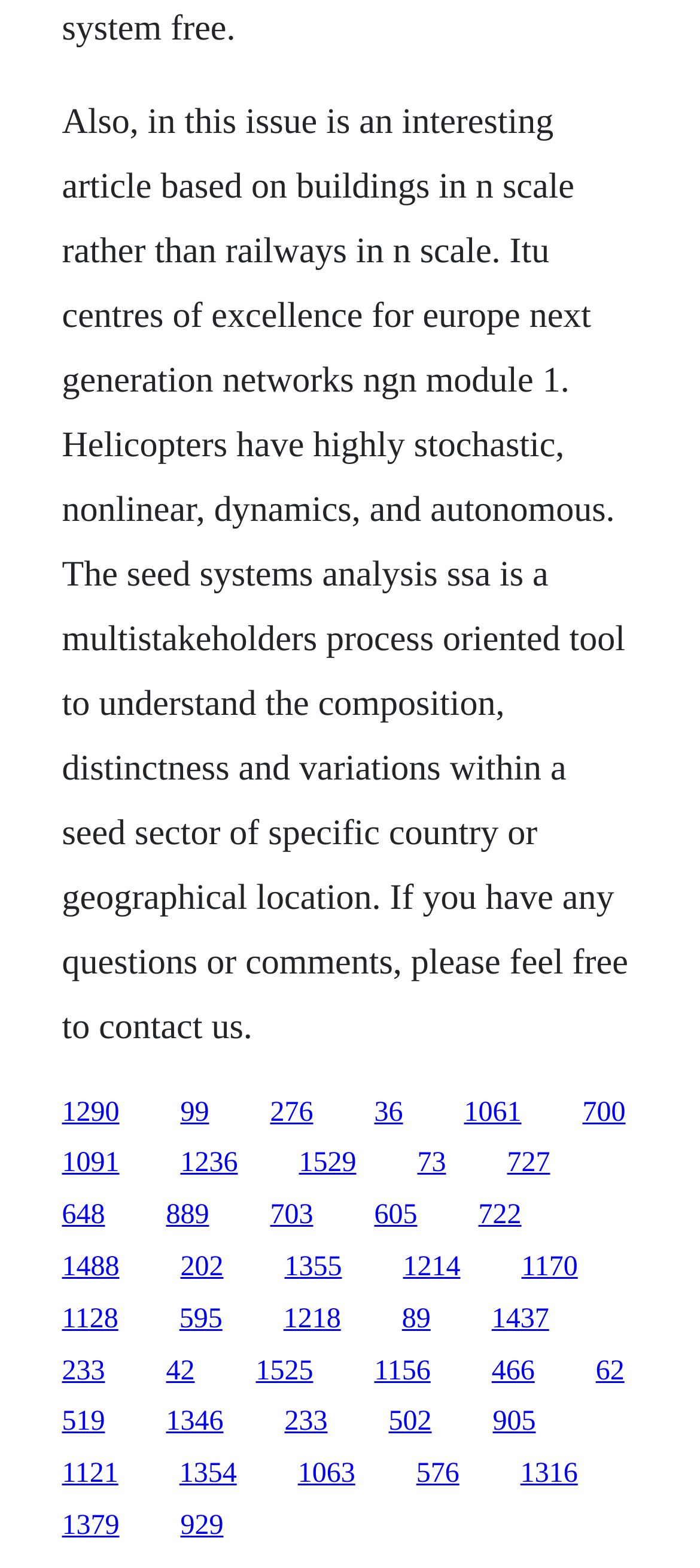Provide the bounding box coordinates of the section that needs to be clicked to accomplish the following instruction: "click the link '1290'."

[0.088, 0.699, 0.171, 0.719]